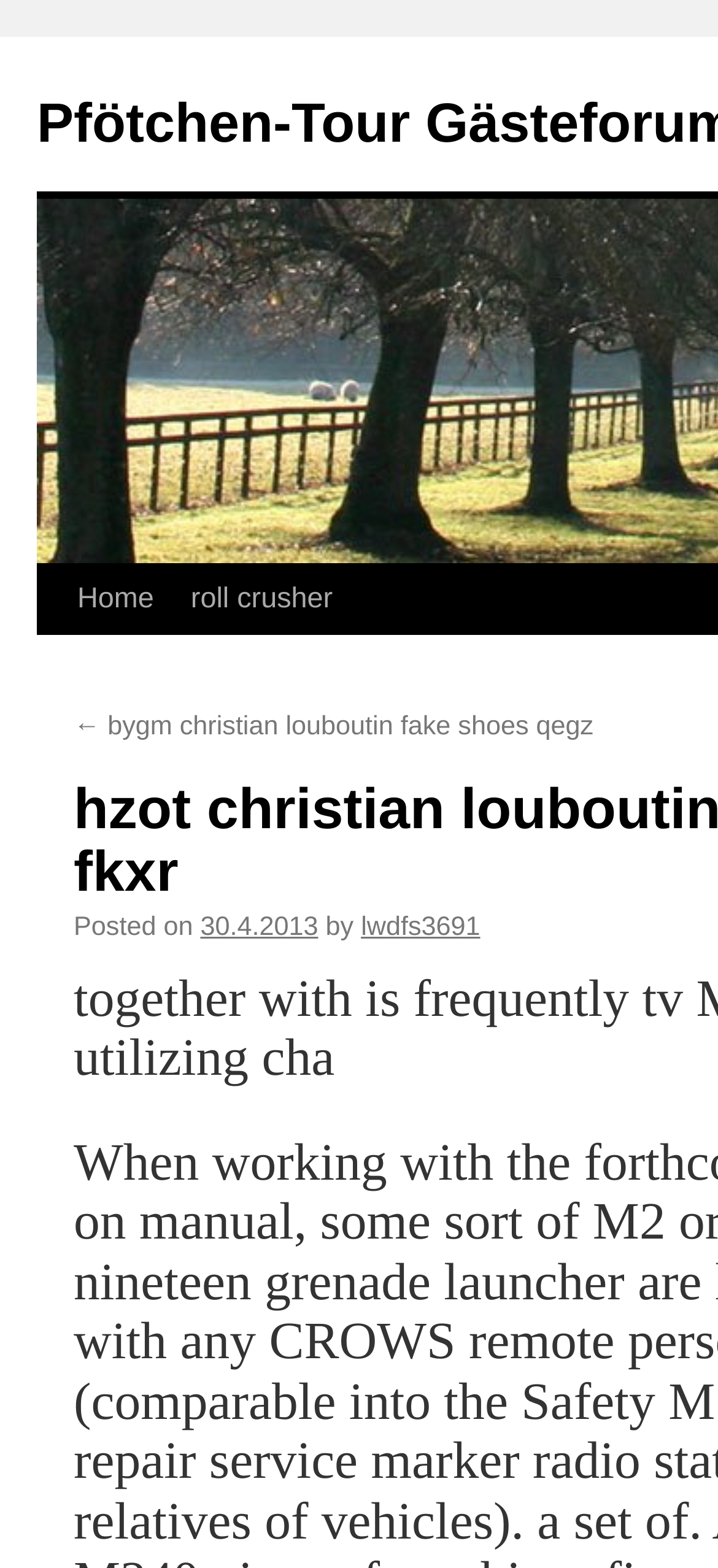Use a single word or phrase to answer the question:
Who posted the message?

lwdfs3691